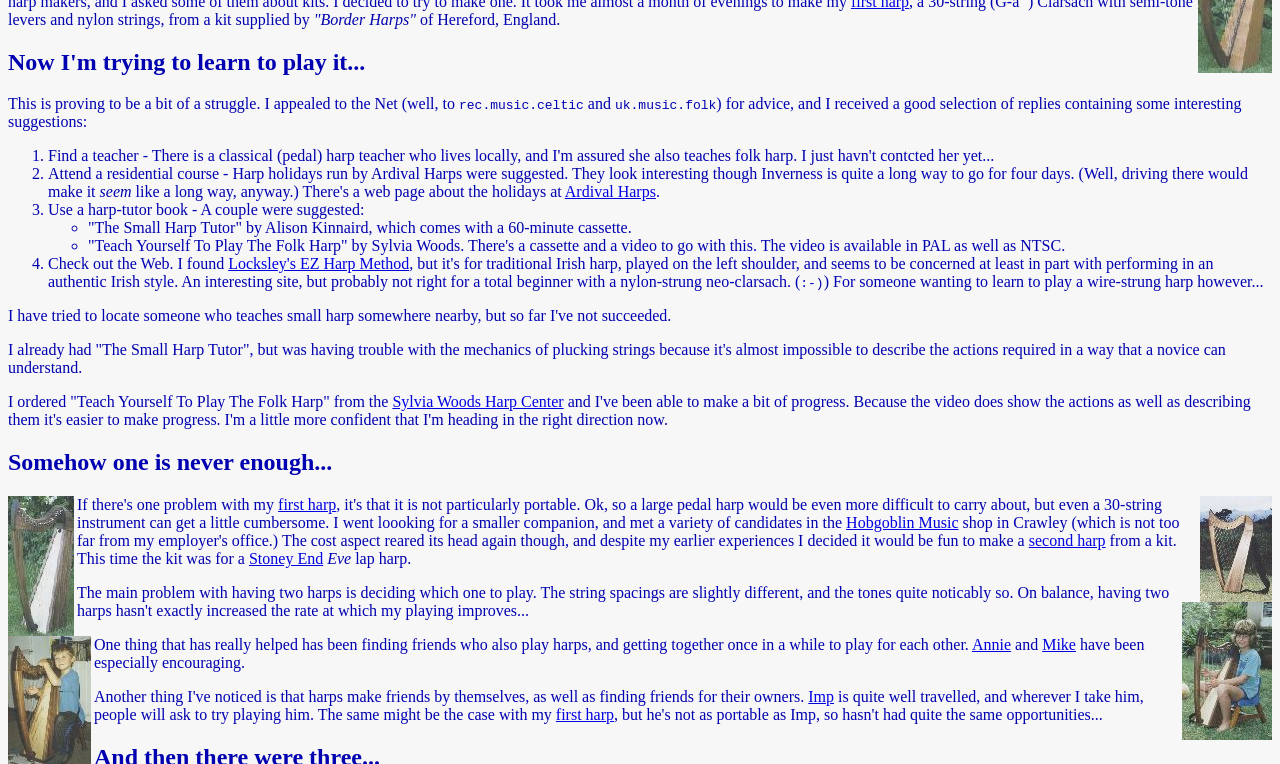Provide the bounding box coordinates in the format (top-left x, top-left y, bottom-right x, bottom-right y). All values are floating point numbers between 0 and 1. Determine the bounding box coordinate of the UI element described as: Sylvia Woods Harp Center

[0.307, 0.515, 0.44, 0.537]